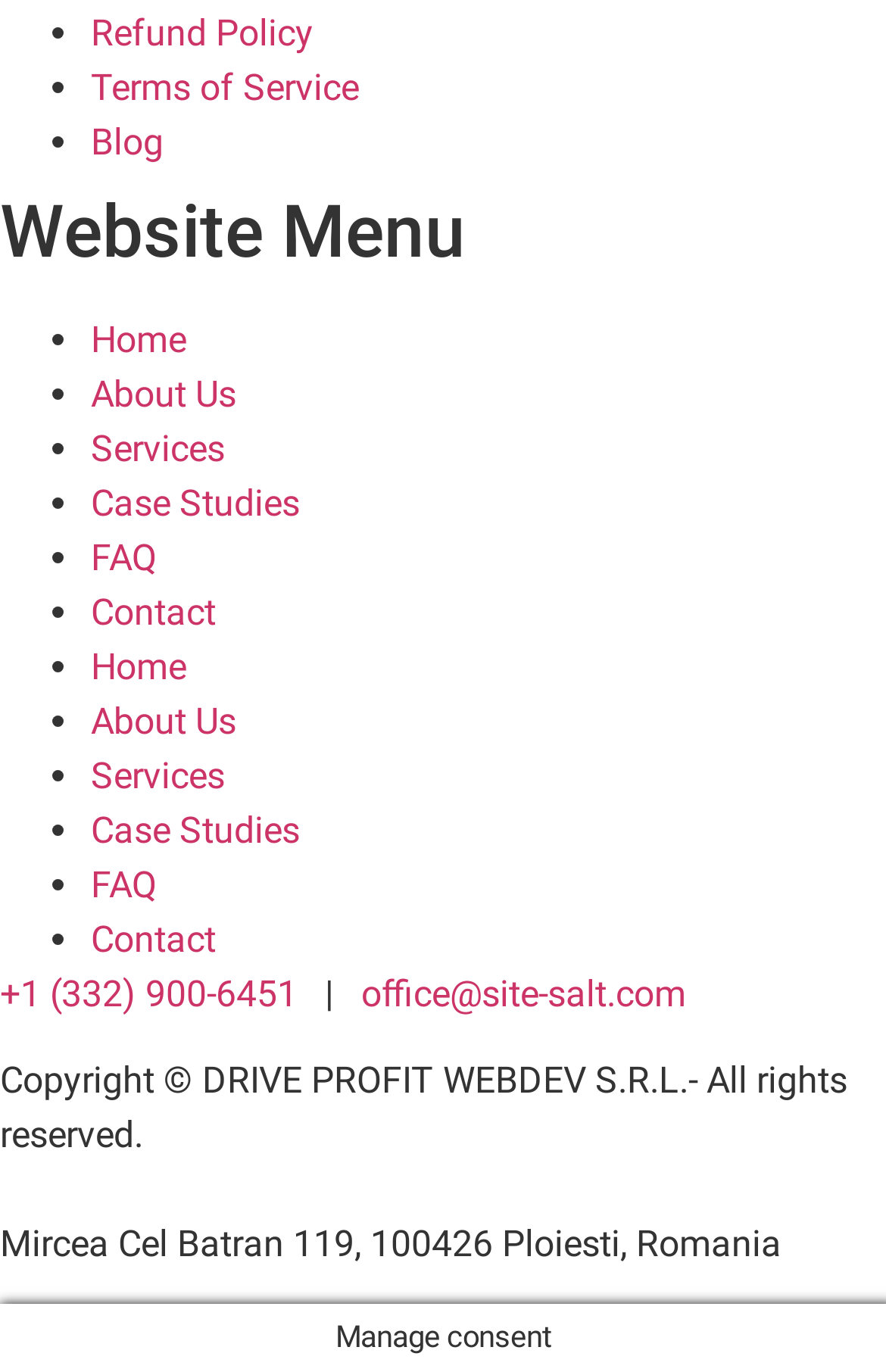What is the company name mentioned in the copyright section?
Using the image, provide a detailed and thorough answer to the question.

I looked at the copyright section at the bottom of the webpage and found the company name 'DRIVE PROFIT WEBDEV S.R.L.' mentioned.